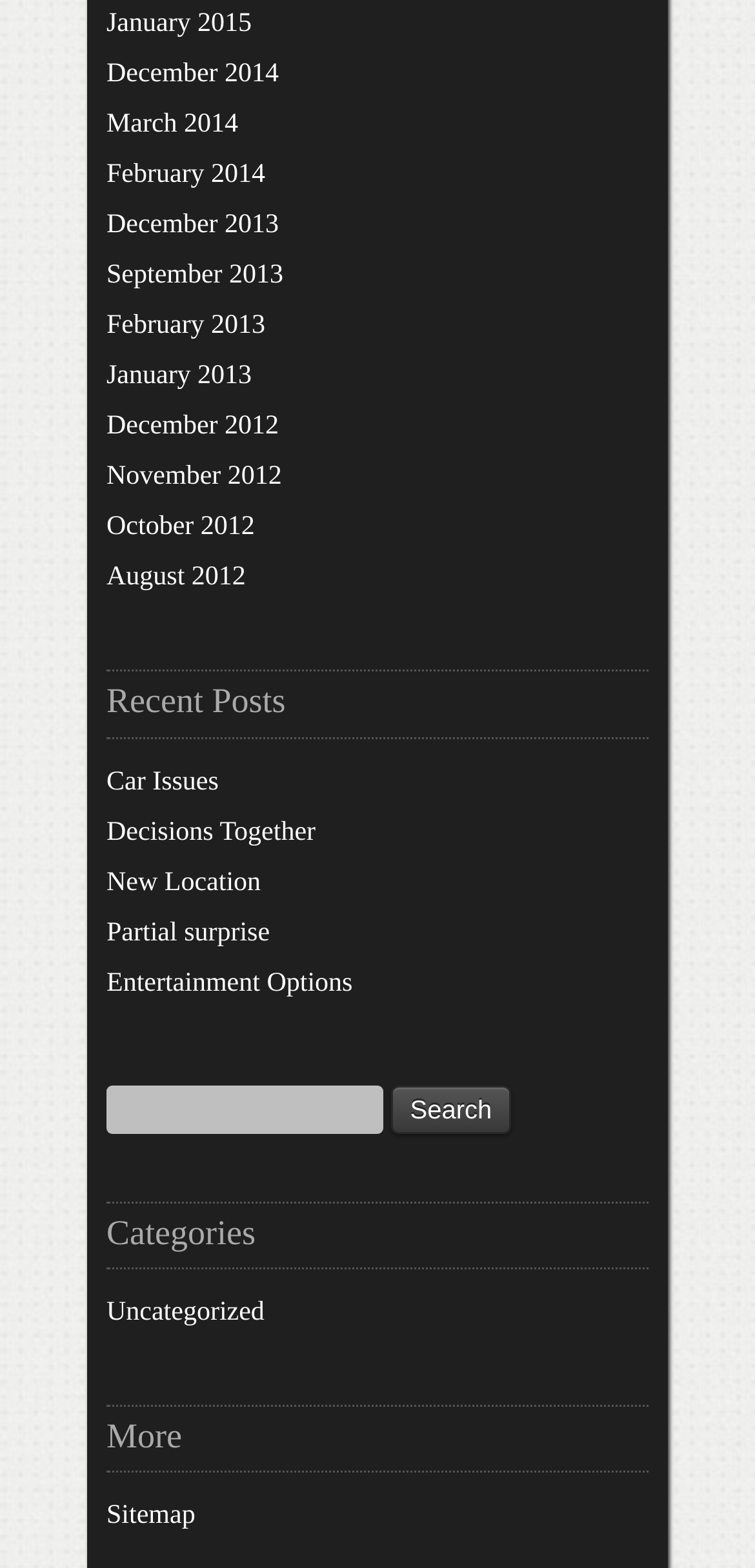Identify the bounding box coordinates of the part that should be clicked to carry out this instruction: "Go to December 2014".

[0.141, 0.038, 0.369, 0.057]